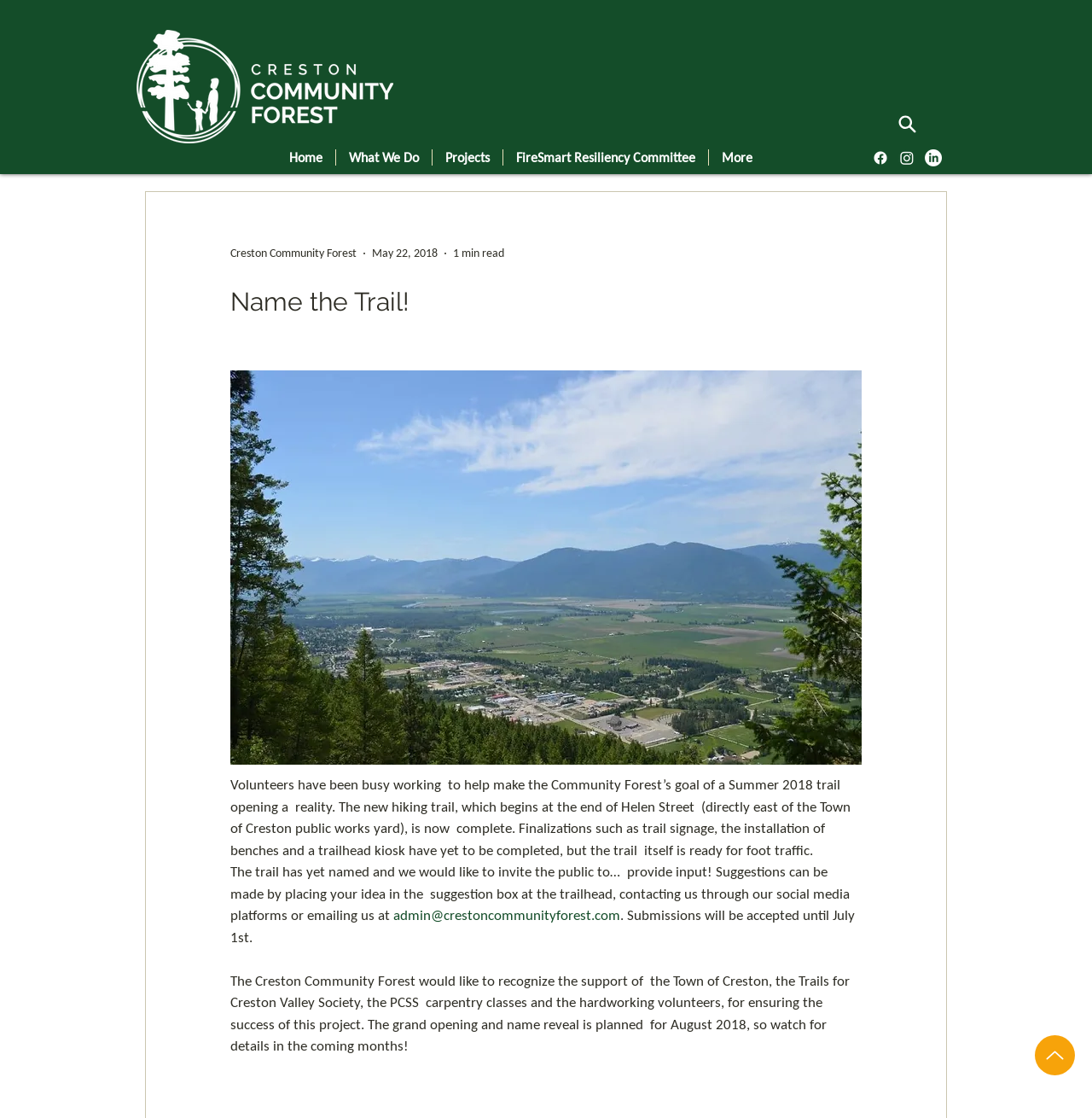Refer to the image and provide a thorough answer to this question:
What is the name of the forest?

I found the answer by looking at the generic element 'Creston Community Forest' with bounding box coordinates [0.211, 0.219, 0.327, 0.235]. This element is located near the top of the page, indicating it is a prominent title or heading.